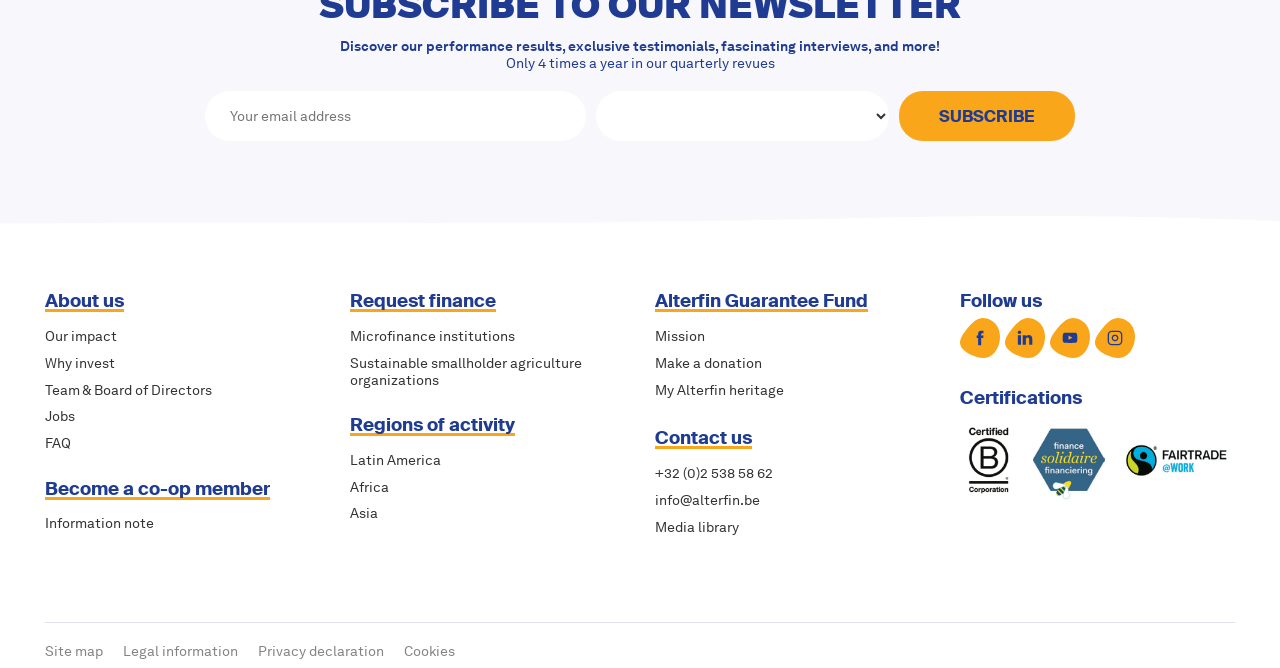Determine the bounding box coordinates in the format (top-left x, top-left y, bottom-right x, bottom-right y). Ensure all values are floating point numbers between 0 and 1. Identify the bounding box of the UI element described by: Team & Board of Directors

[0.035, 0.571, 0.166, 0.595]